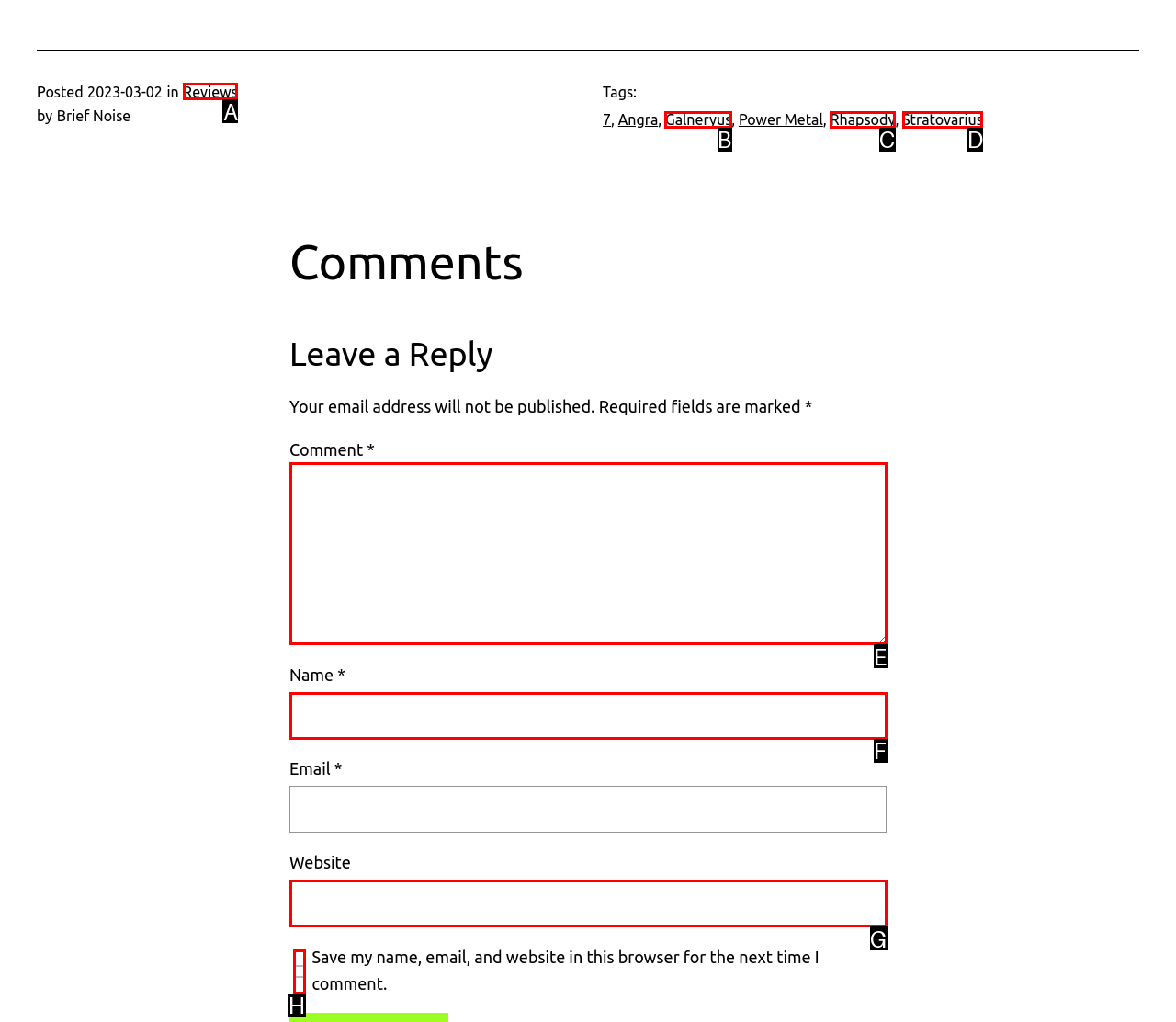Please select the letter of the HTML element that fits the description: parent_node: Comment * name="comment". Answer with the option's letter directly.

E